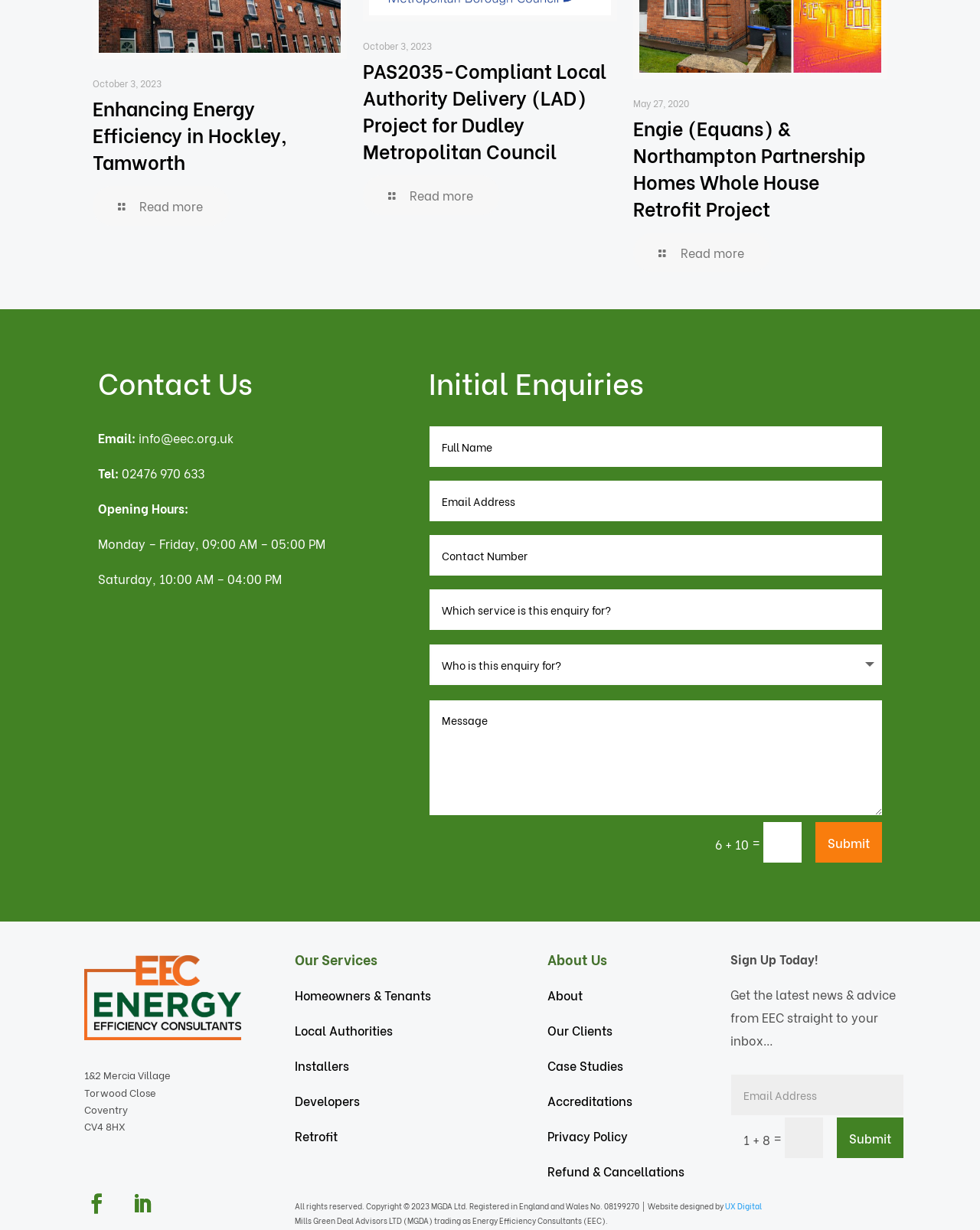How many links are in the 'Our Services' section?
Using the image as a reference, deliver a detailed and thorough answer to the question.

The 'Our Services' section is located at the bottom of the webpage, and it contains 5 links to different services offered by the company.